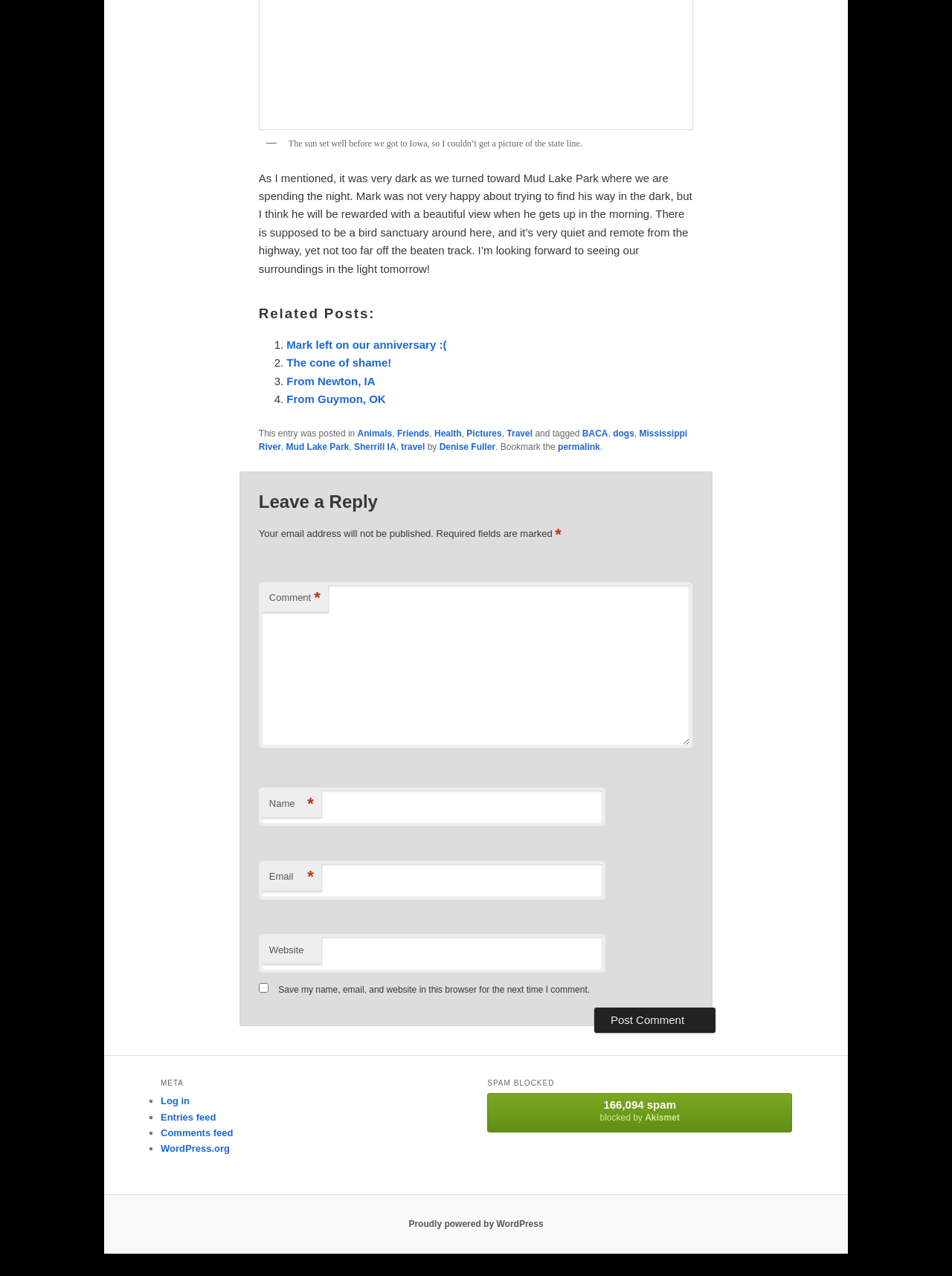Please give a concise answer to this question using a single word or phrase: 
What is the author of this post?

Denise Fuller